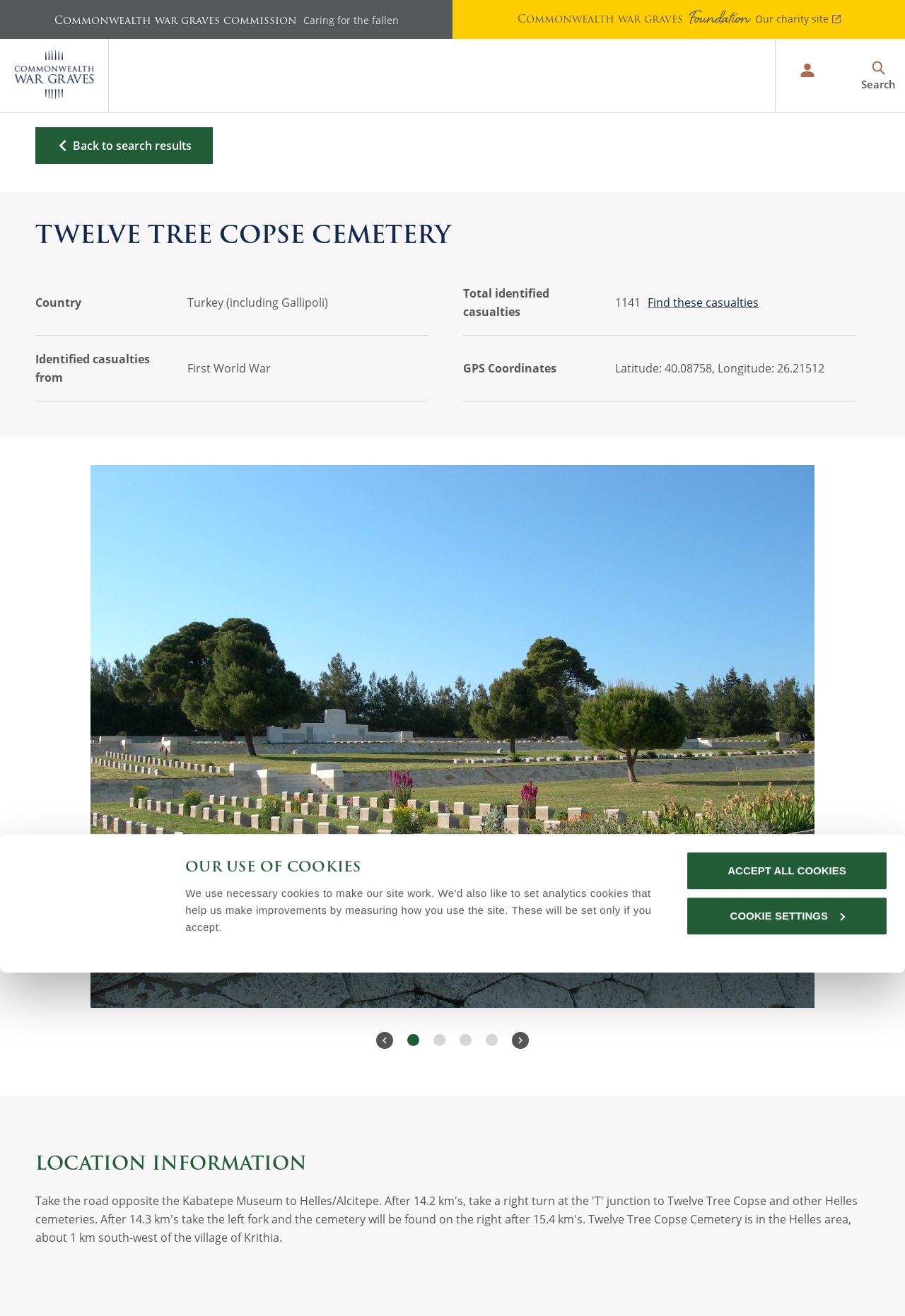Provide a brief response to the question below using one word or phrase:
What is the purpose of the CWGC?

Caring for the fallen